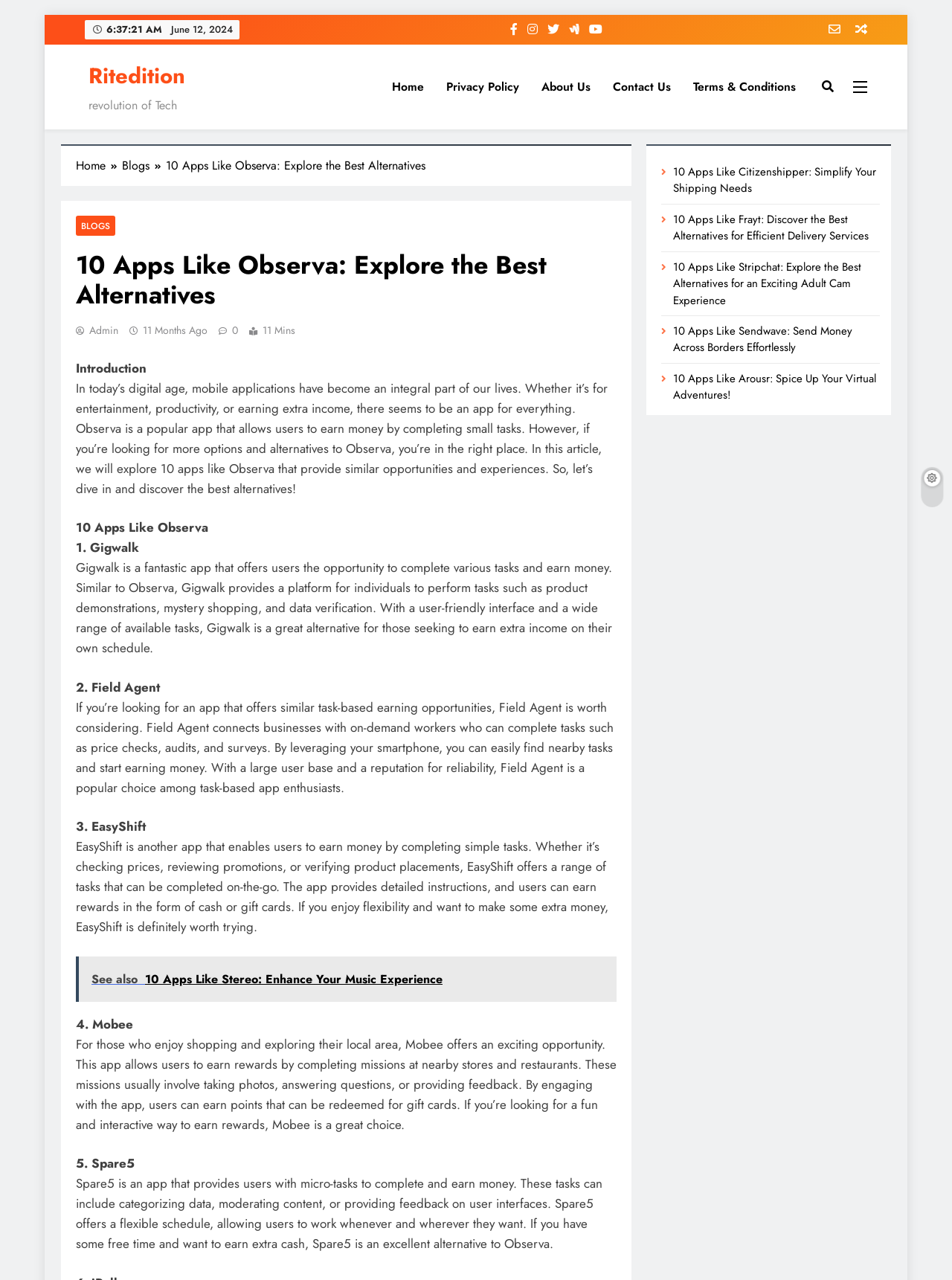Please extract the title of the webpage.

10 Apps Like Observa: Explore the Best Alternatives